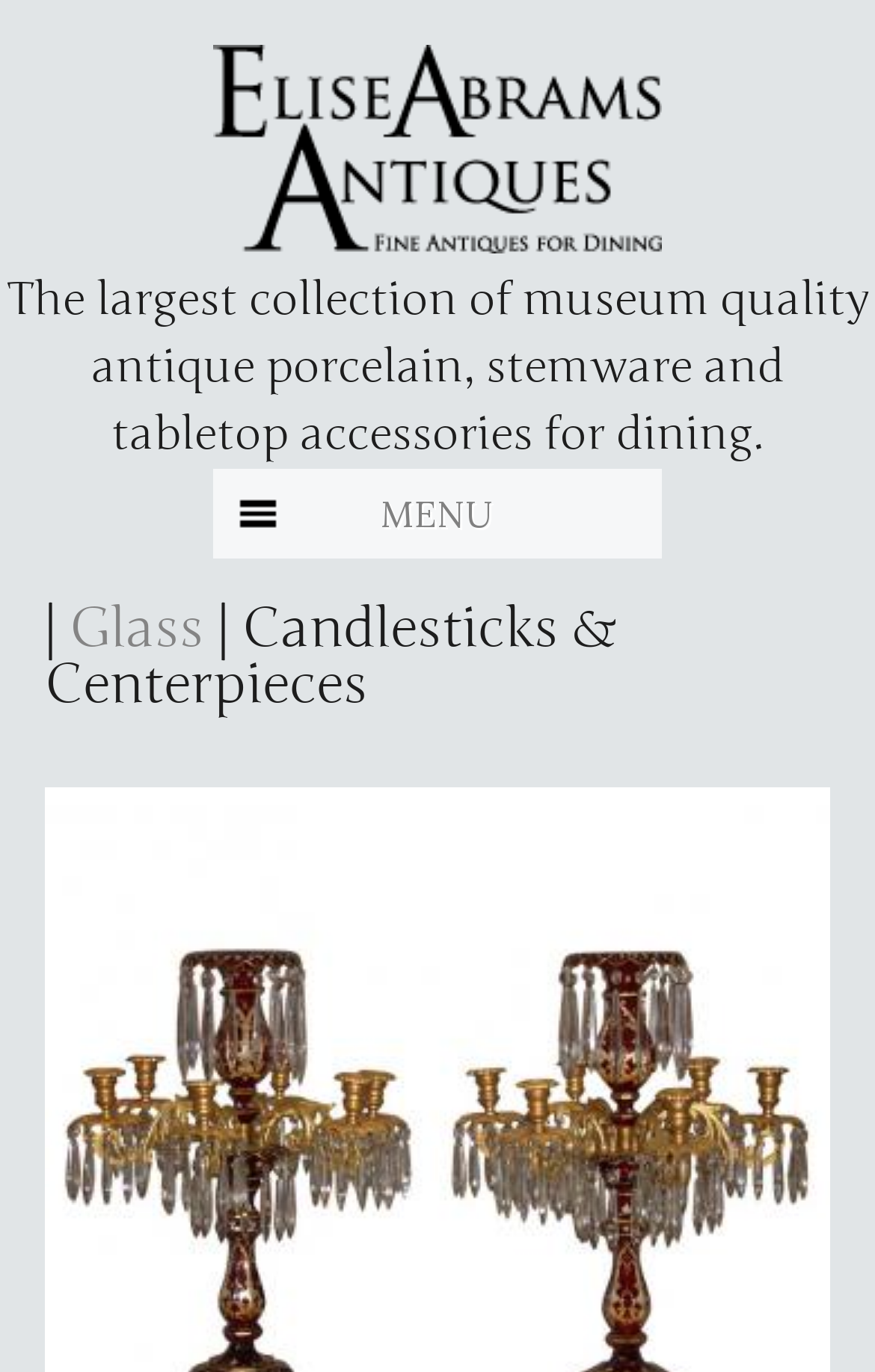Based on the element description: "Candlesticks & Centerpieces", identify the bounding box coordinates for this UI element. The coordinates must be four float numbers between 0 and 1, listed as [left, top, right, bottom].

[0.051, 0.435, 0.705, 0.523]